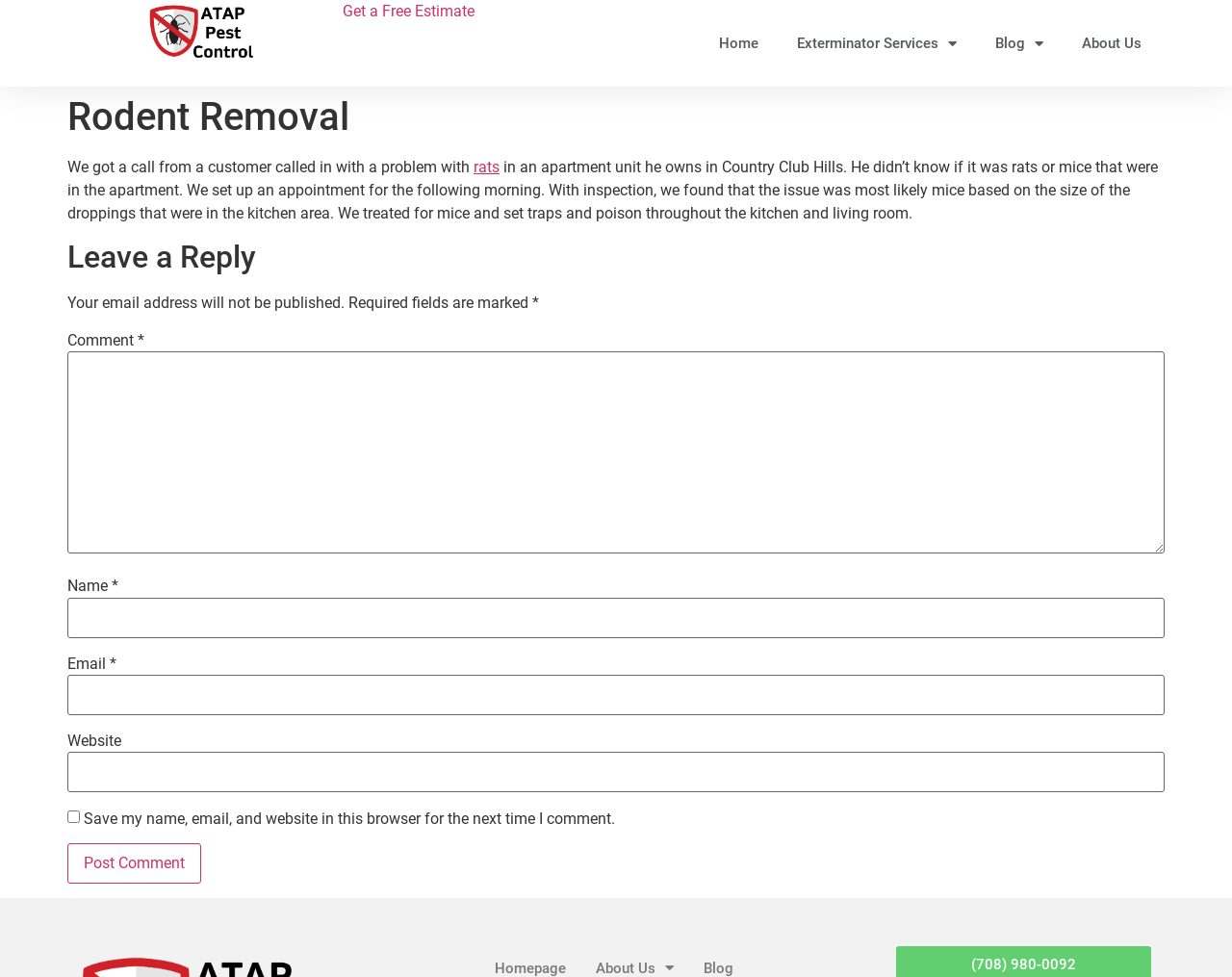What is the purpose of the 'Post Comment' button?
Could you answer the question in a detailed manner, providing as much information as possible?

The 'Post Comment' button is likely the submission button for the comment form. When users fill out the form and click this button, their comment will be submitted and posted on the webpage.